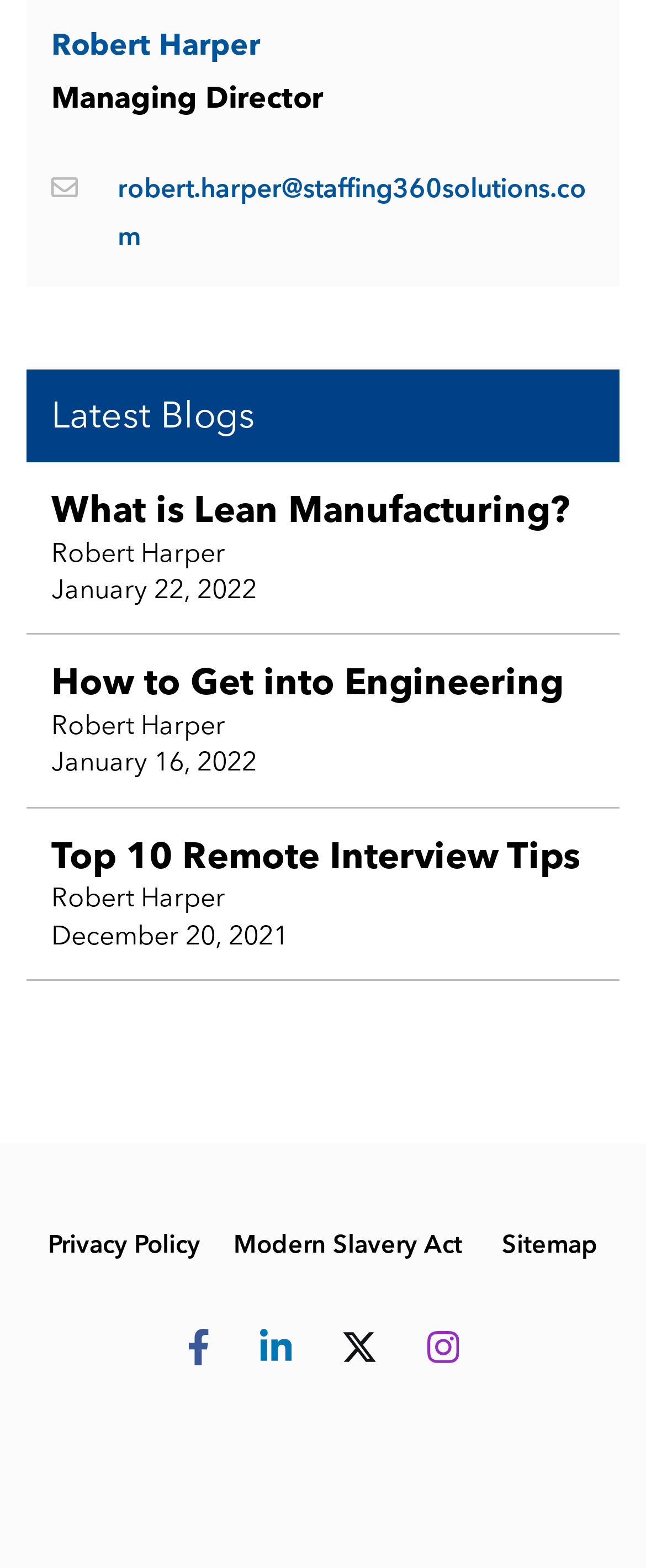Please find the bounding box coordinates of the element that needs to be clicked to perform the following instruction: "View Robert Harper's profile". The bounding box coordinates should be four float numbers between 0 and 1, represented as [left, top, right, bottom].

[0.079, 0.018, 0.921, 0.041]